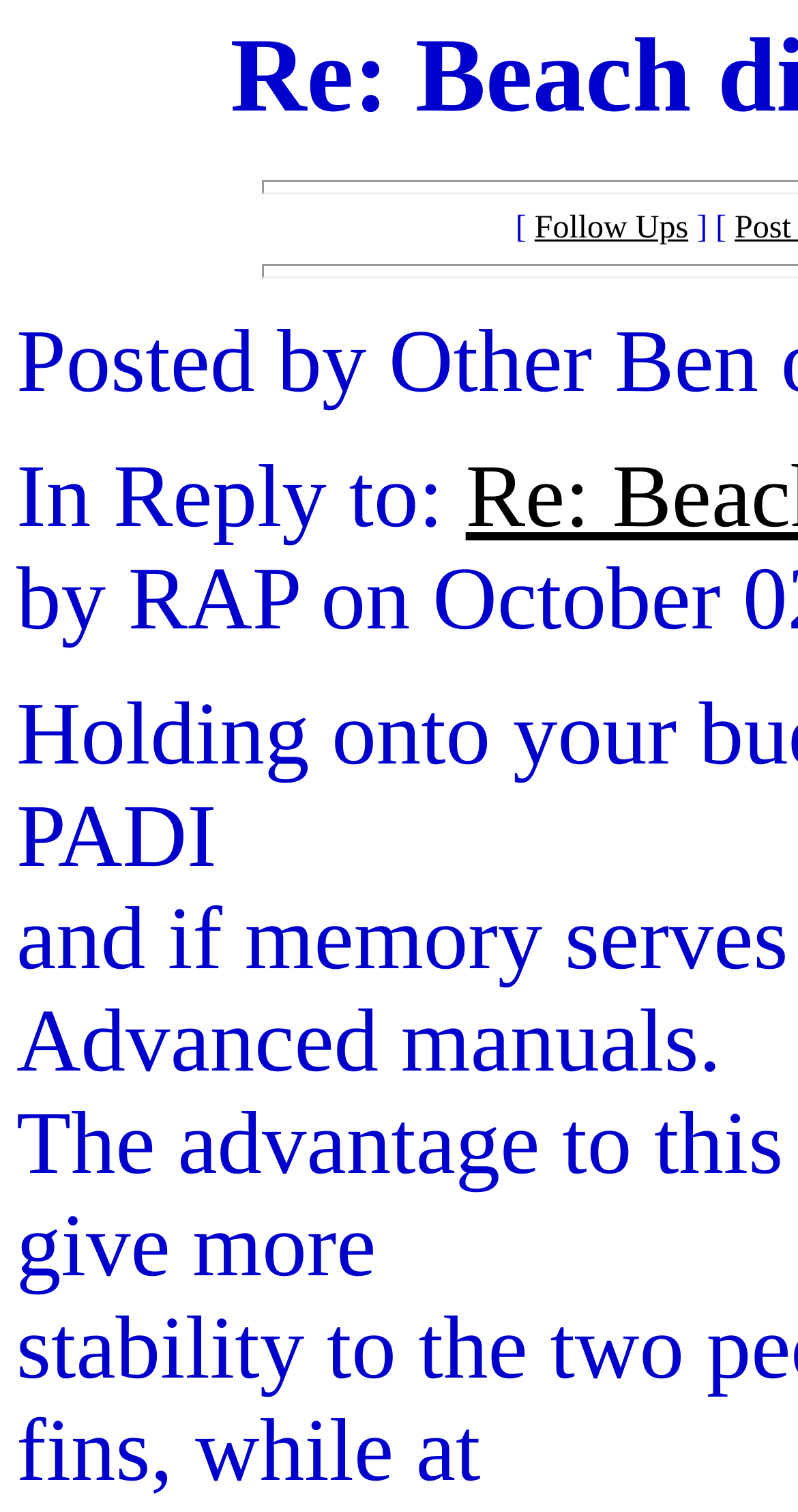Locate the heading on the webpage and return its text.

Re: Beach diving entry techniques